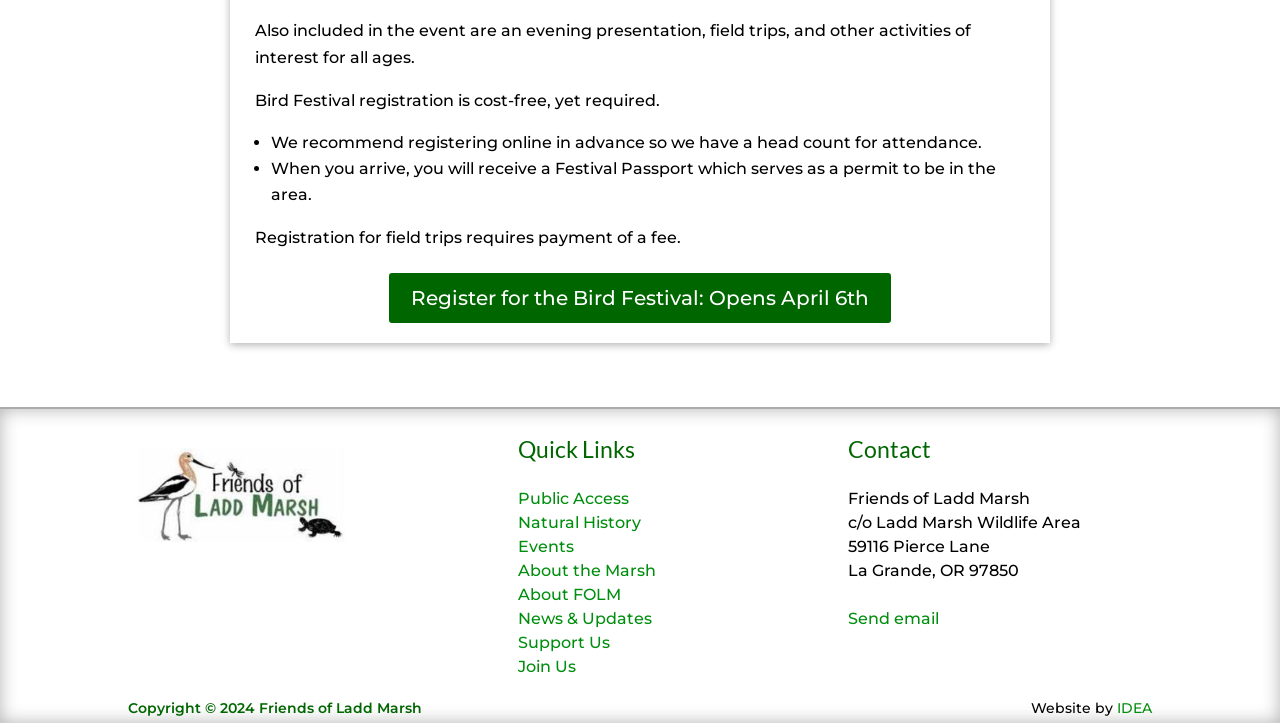Provide the bounding box coordinates of the UI element that matches the description: "IDEA".

[0.873, 0.967, 0.9, 0.992]